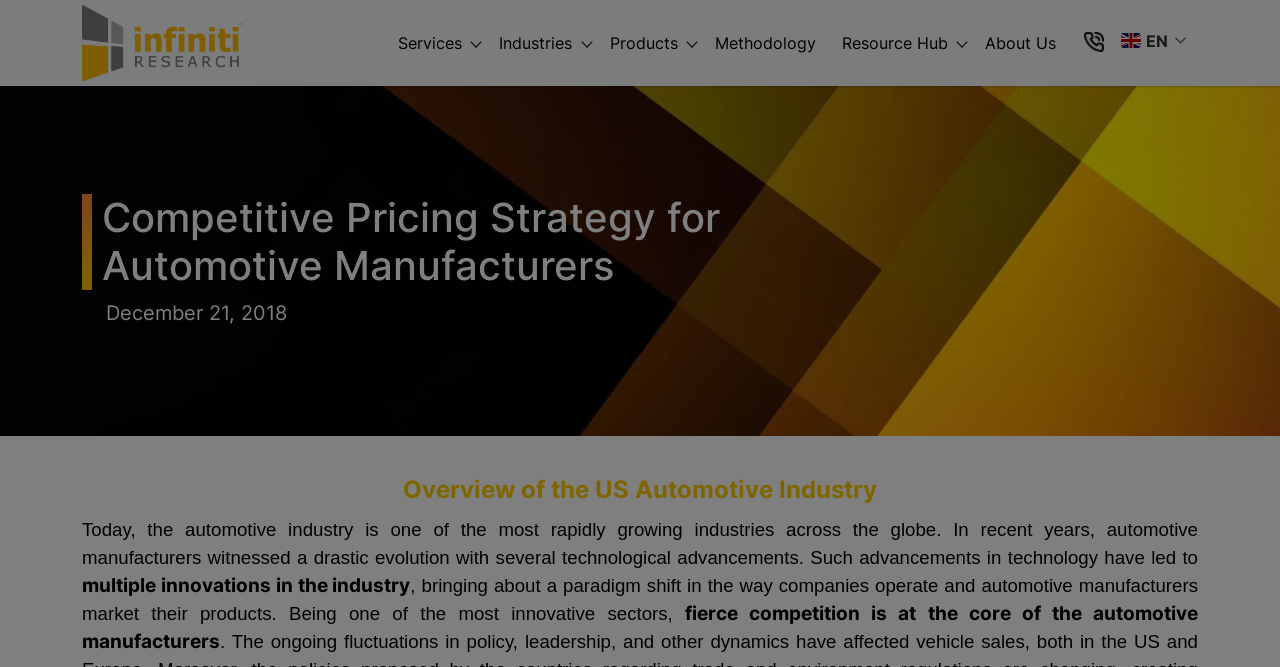Pinpoint the bounding box coordinates of the element that must be clicked to accomplish the following instruction: "Contact us". The coordinates should be in the format of four float numbers between 0 and 1, i.e., [left, top, right, bottom].

[0.845, 0.045, 0.864, 0.075]